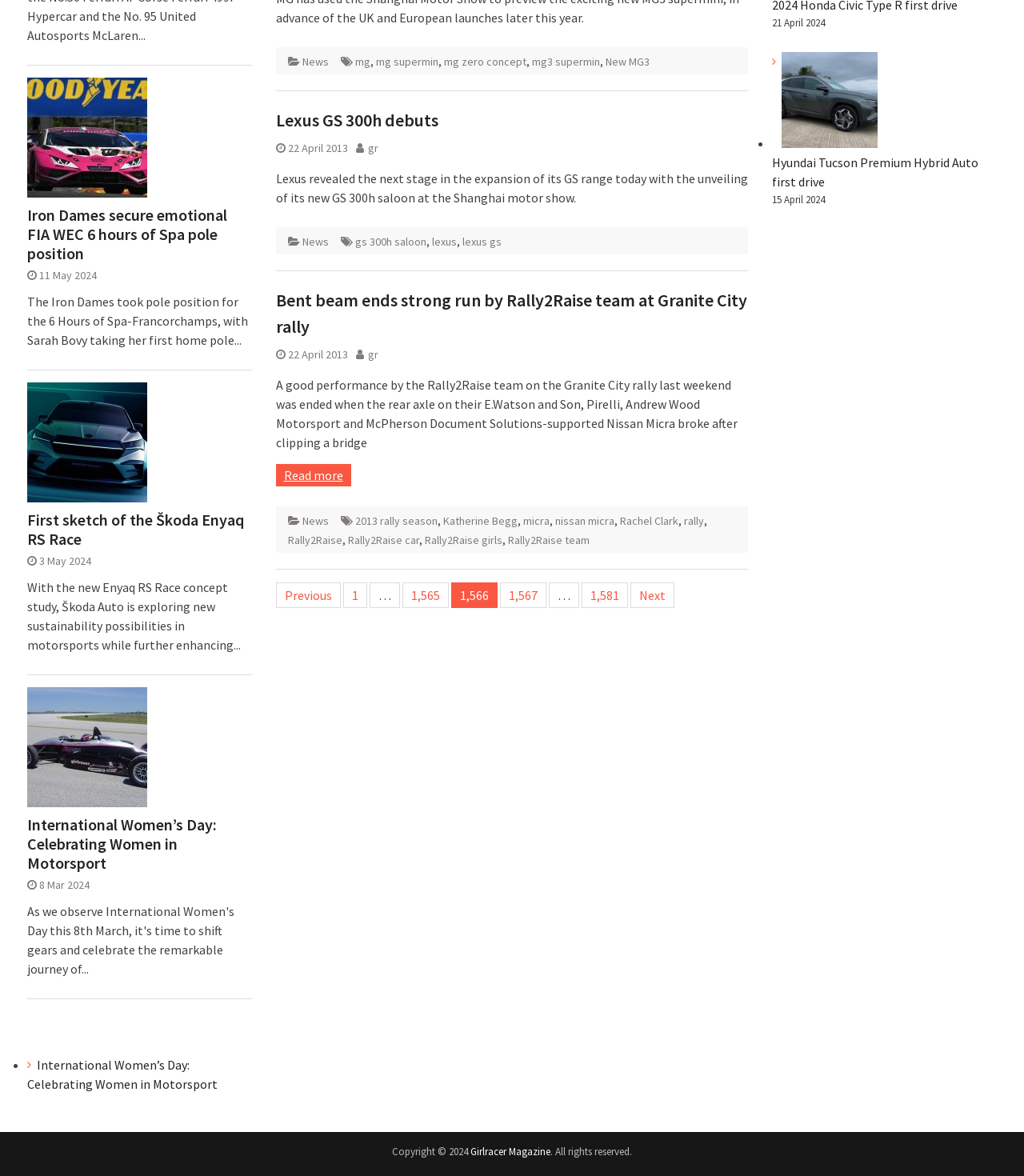Determine the bounding box for the UI element as described: "Lexus GS 300h debuts". The coordinates should be represented as four float numbers between 0 and 1, formatted as [left, top, right, bottom].

[0.269, 0.092, 0.428, 0.111]